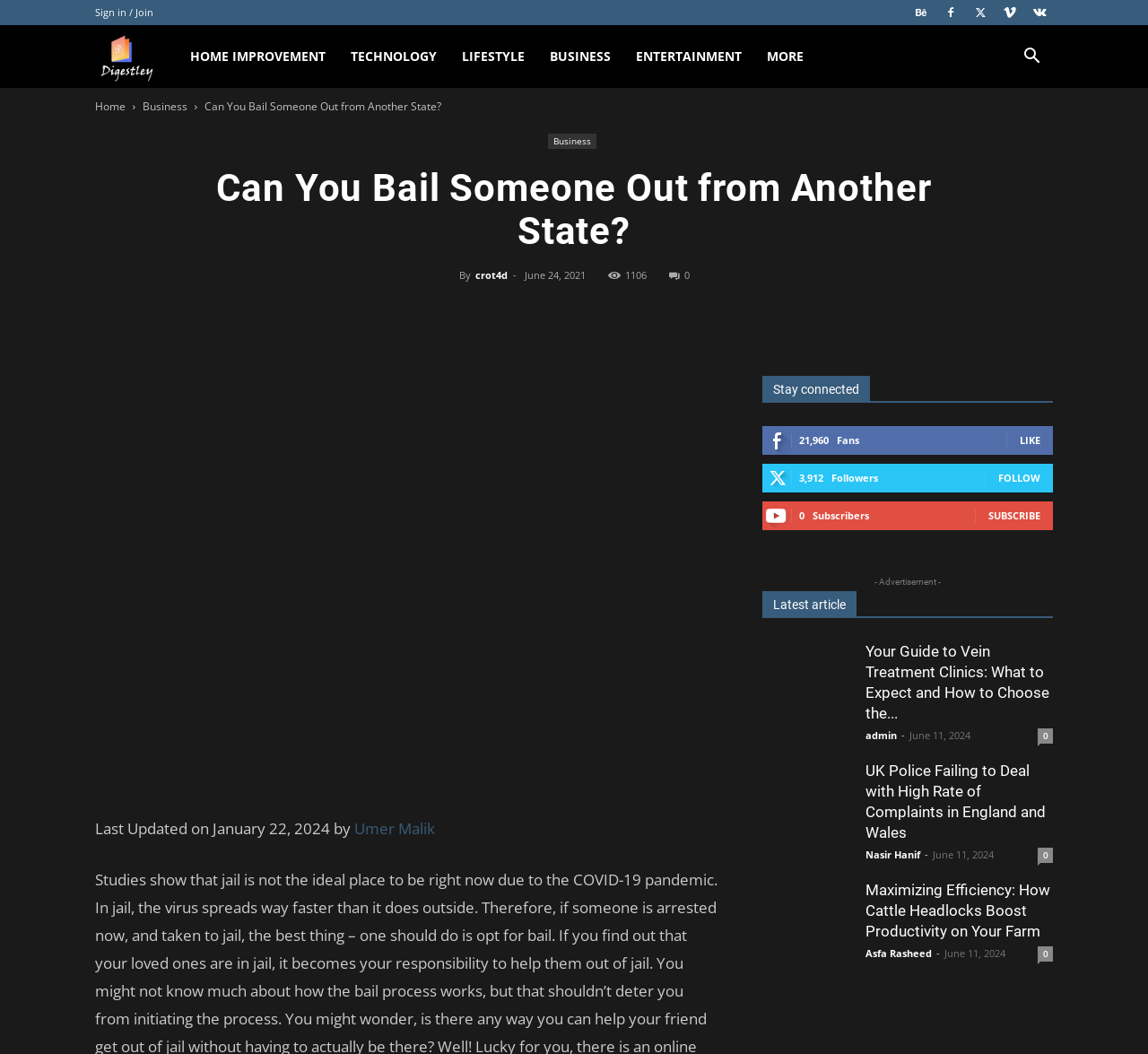Locate the bounding box coordinates of the clickable element to fulfill the following instruction: "Read the latest article 'Your Guide to Vein Treatment Clinics: What to Expect and How to Choose the...' ". Provide the coordinates as four float numbers between 0 and 1 in the format [left, top, right, bottom].

[0.754, 0.609, 0.917, 0.687]